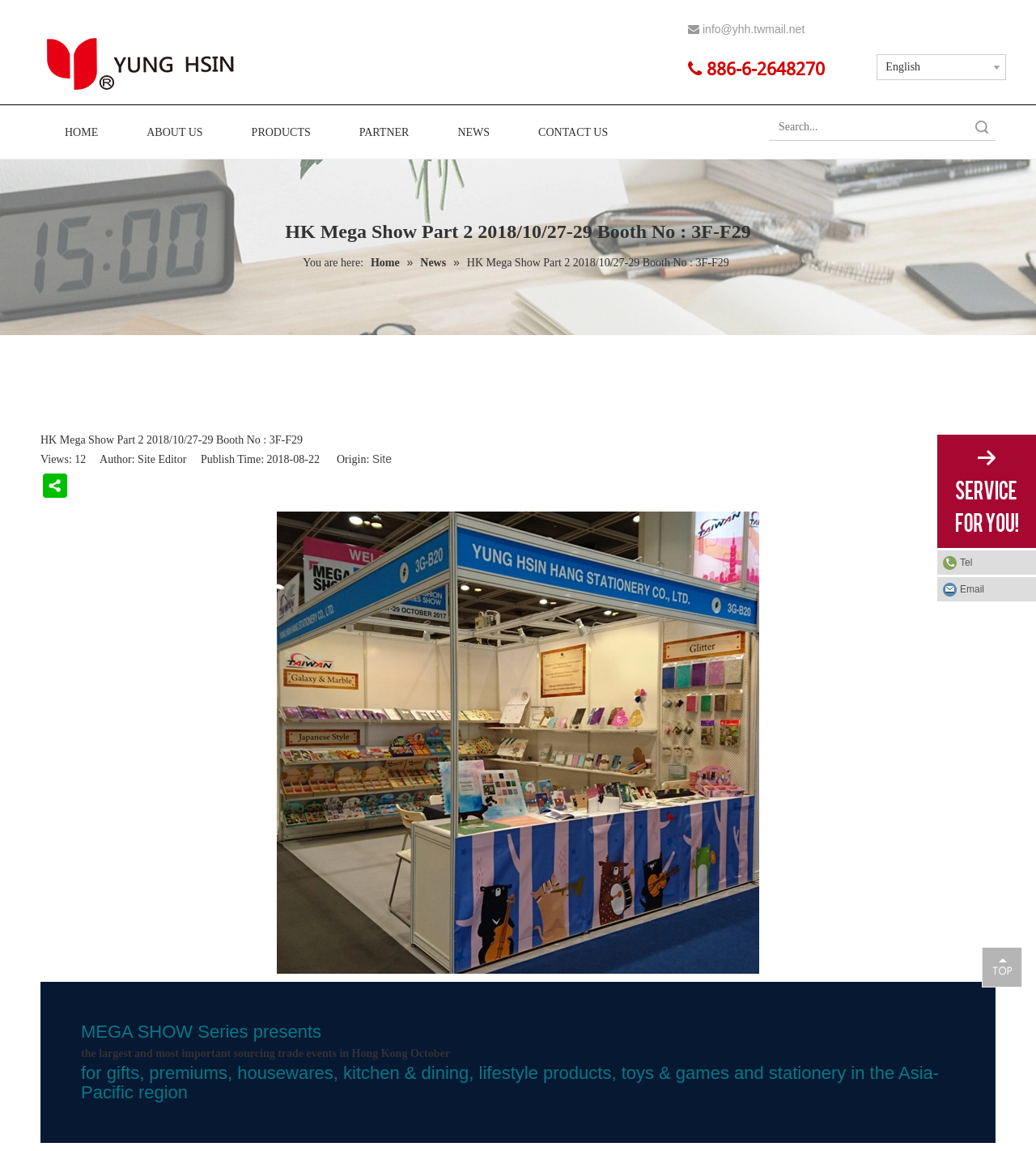Utilize the information from the image to answer the question in detail:
What is the company name?

The company name can be found in the top-left corner of the webpage, where it is written as 'Yung Hsin Hang Stationery Co., Ltd.' next to the company logo.